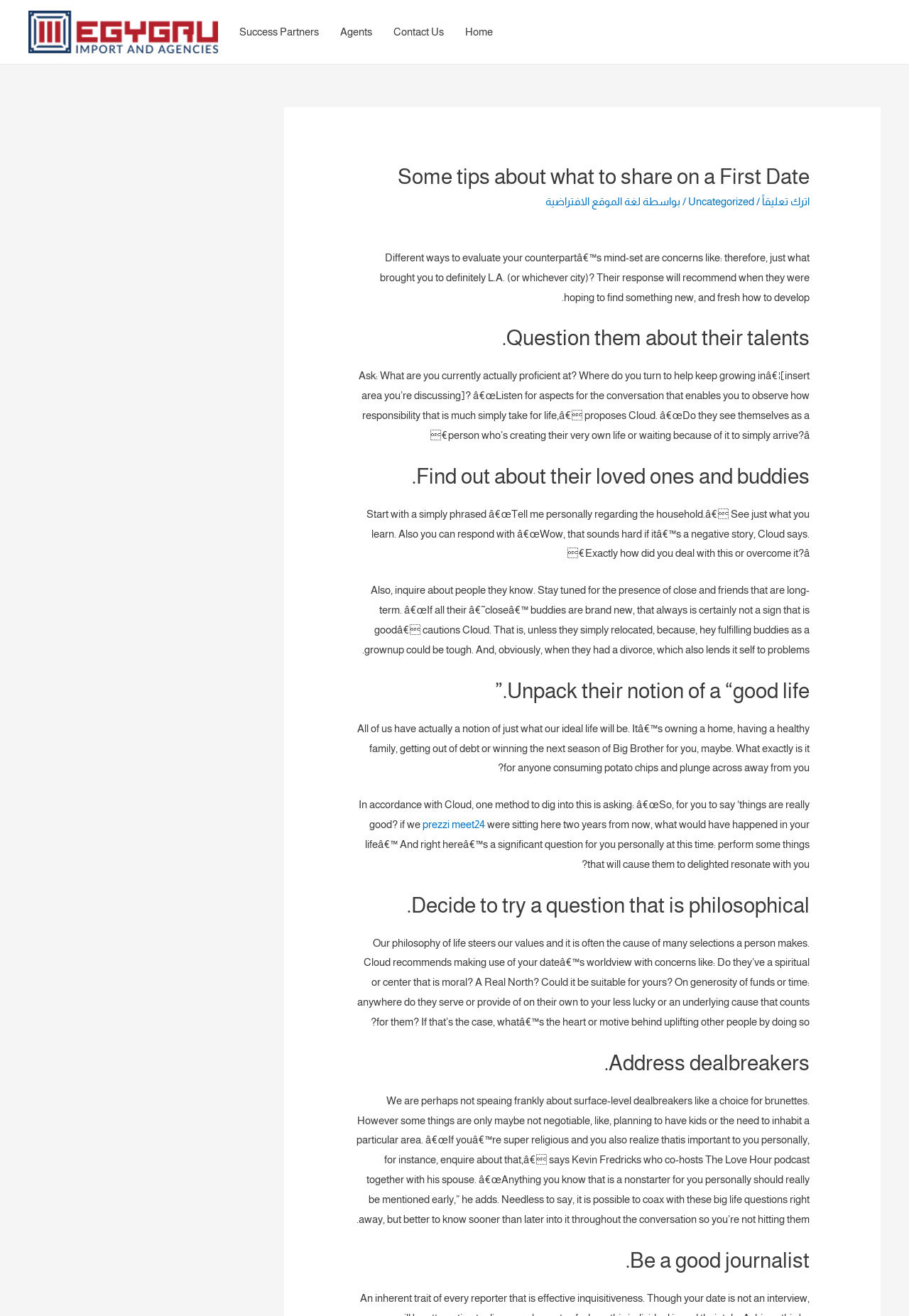What is the recommended approach to discussing dealbreakers on a first date?
Answer briefly with a single word or phrase based on the image.

Mention them early